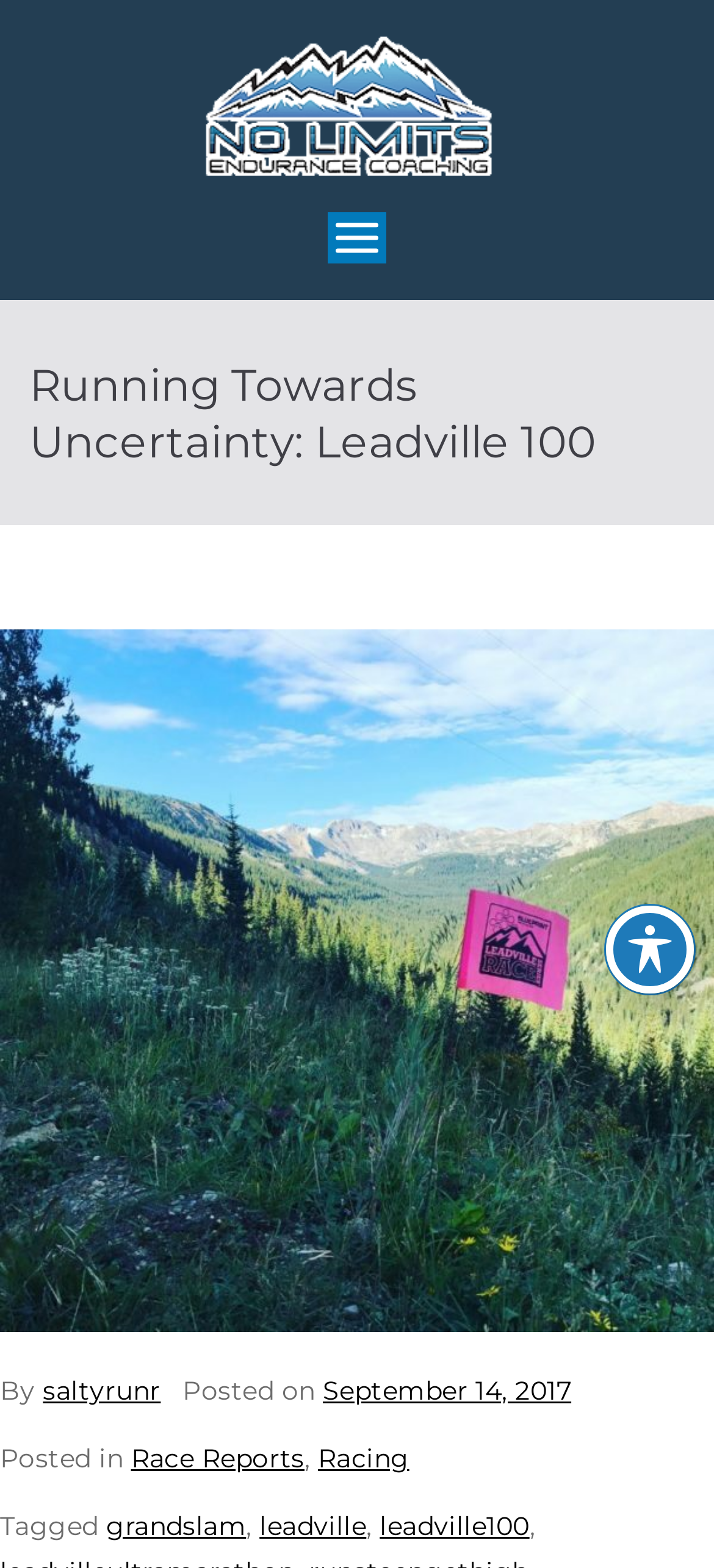Please provide a detailed answer to the question below by examining the image:
What is the name of the endurance coaching company?

I found the answer by looking at the link element with the text 'No limits endurance coaching.' which is located at the top of the webpage.